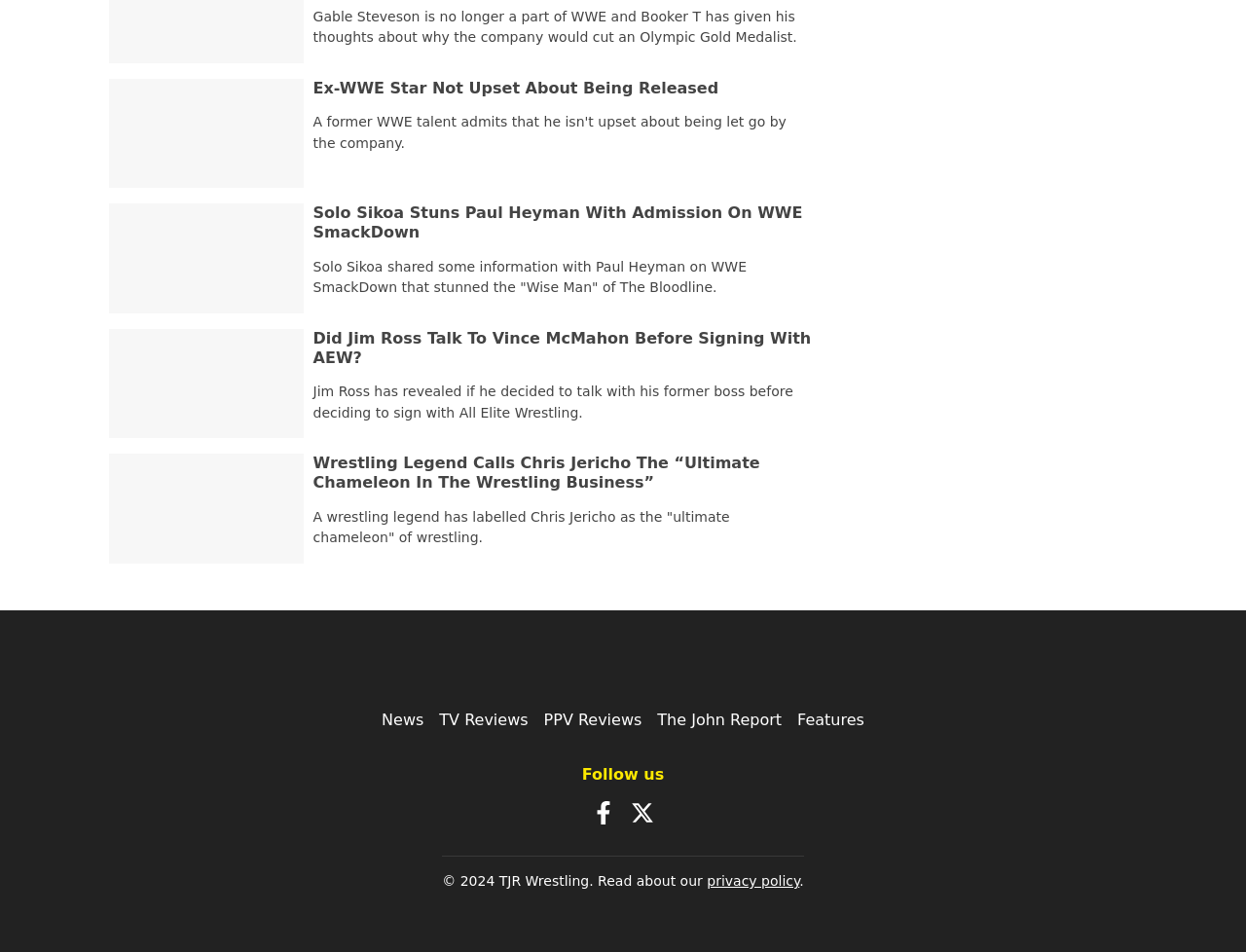Identify the bounding box coordinates of the clickable region required to complete the instruction: "Click on the news article 'Ex-WWE Star Not Upset About Being Released'". The coordinates should be given as four float numbers within the range of 0 and 1, i.e., [left, top, right, bottom].

[0.251, 0.082, 0.577, 0.103]